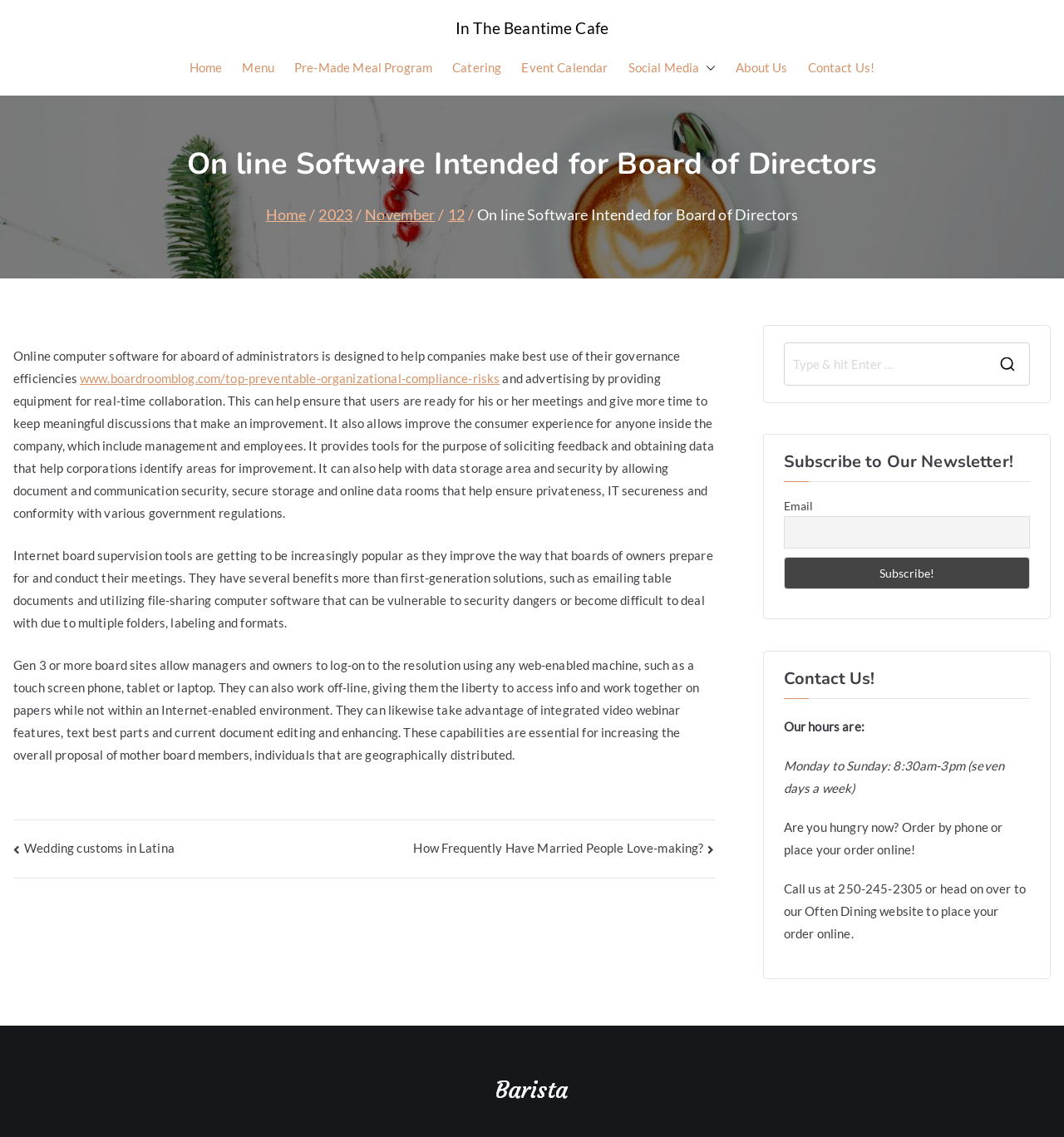Please identify the bounding box coordinates of the area that needs to be clicked to follow this instruction: "Read the 'Pre-Made Meal Program' page".

[0.277, 0.05, 0.406, 0.07]